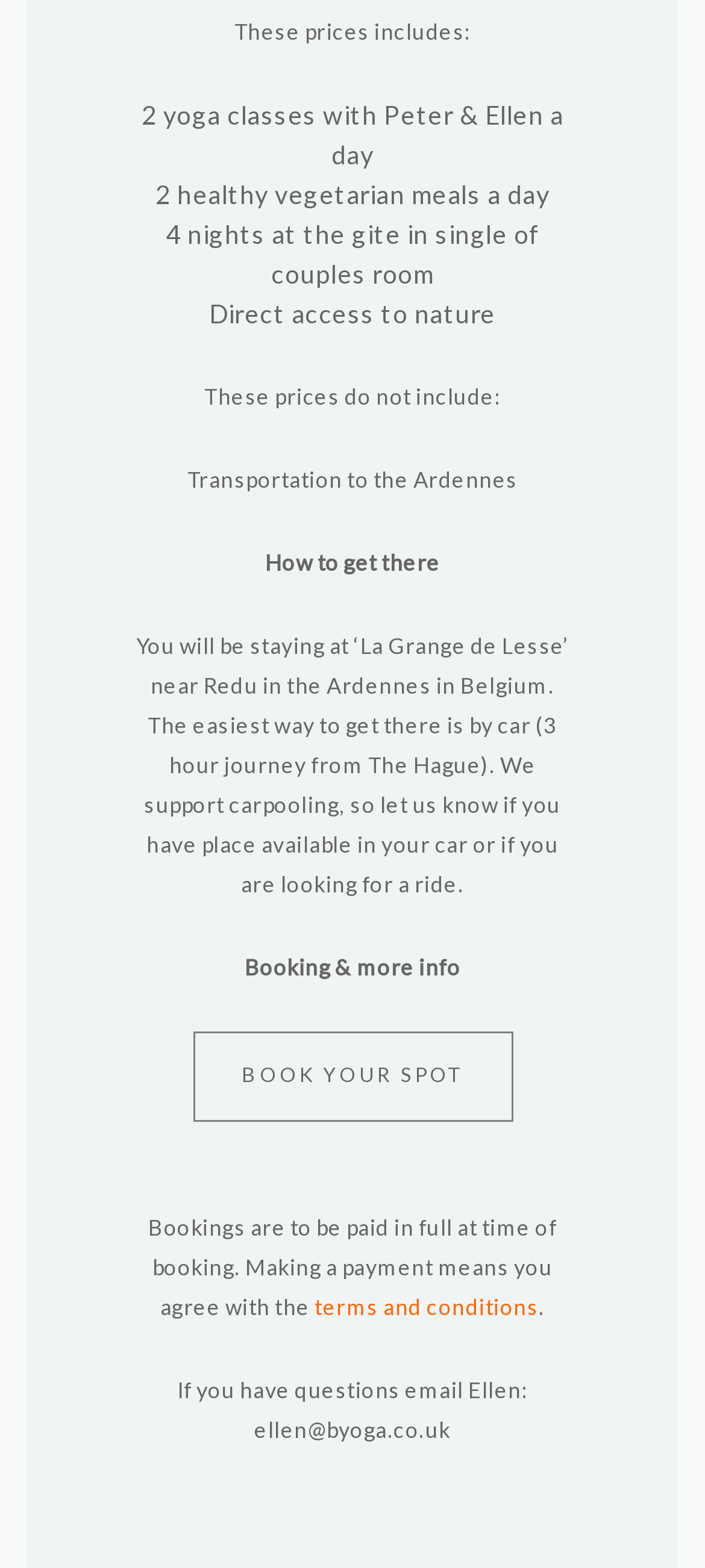What is the payment policy?
Carefully examine the image and provide a detailed answer to the question.

The webpage states that bookings are to be paid in full at the time of booking, and making a payment means agreeing with the terms and conditions.